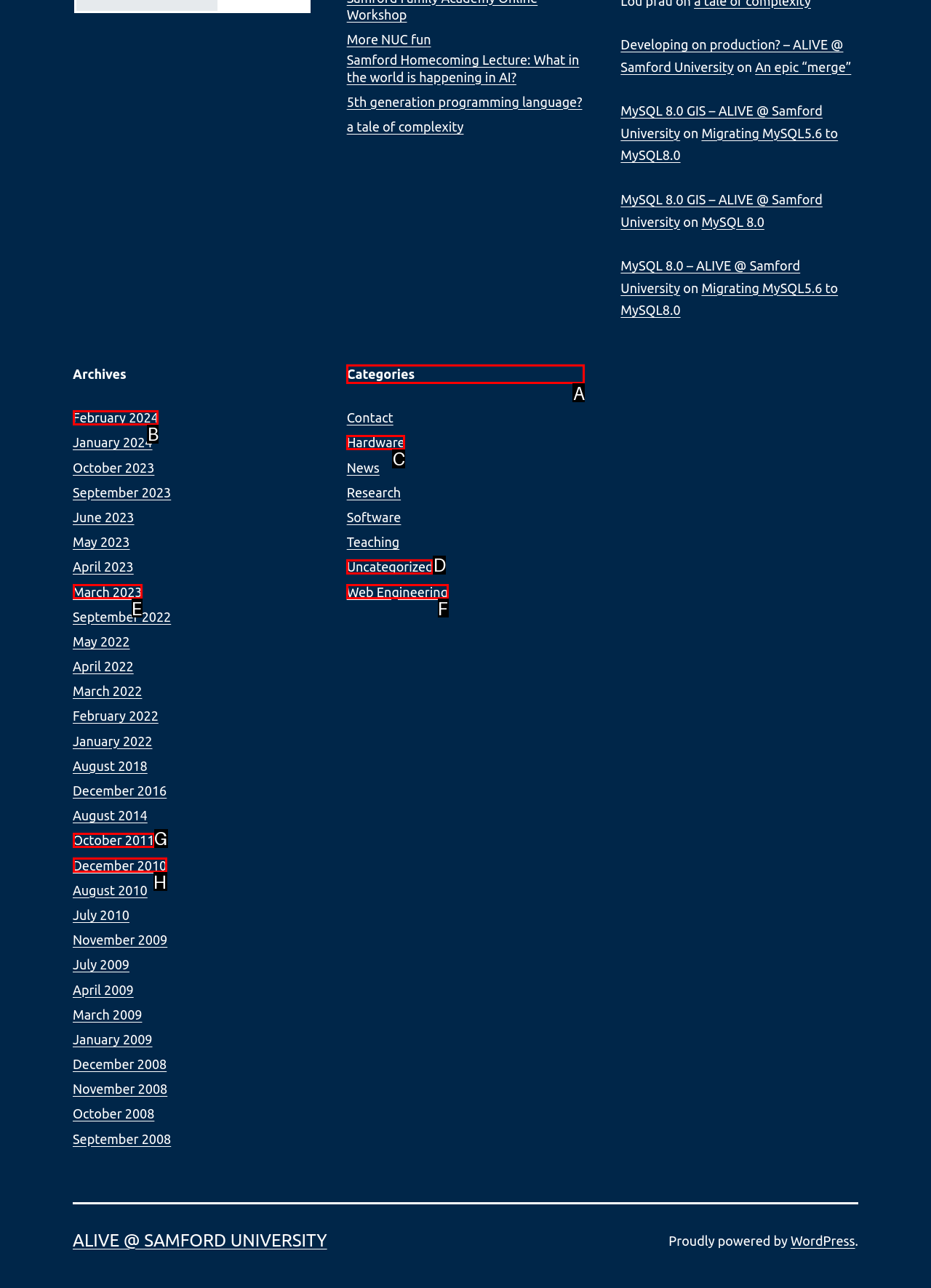Tell me which letter I should select to achieve the following goal: go to 'Categories'
Answer with the corresponding letter from the provided options directly.

A